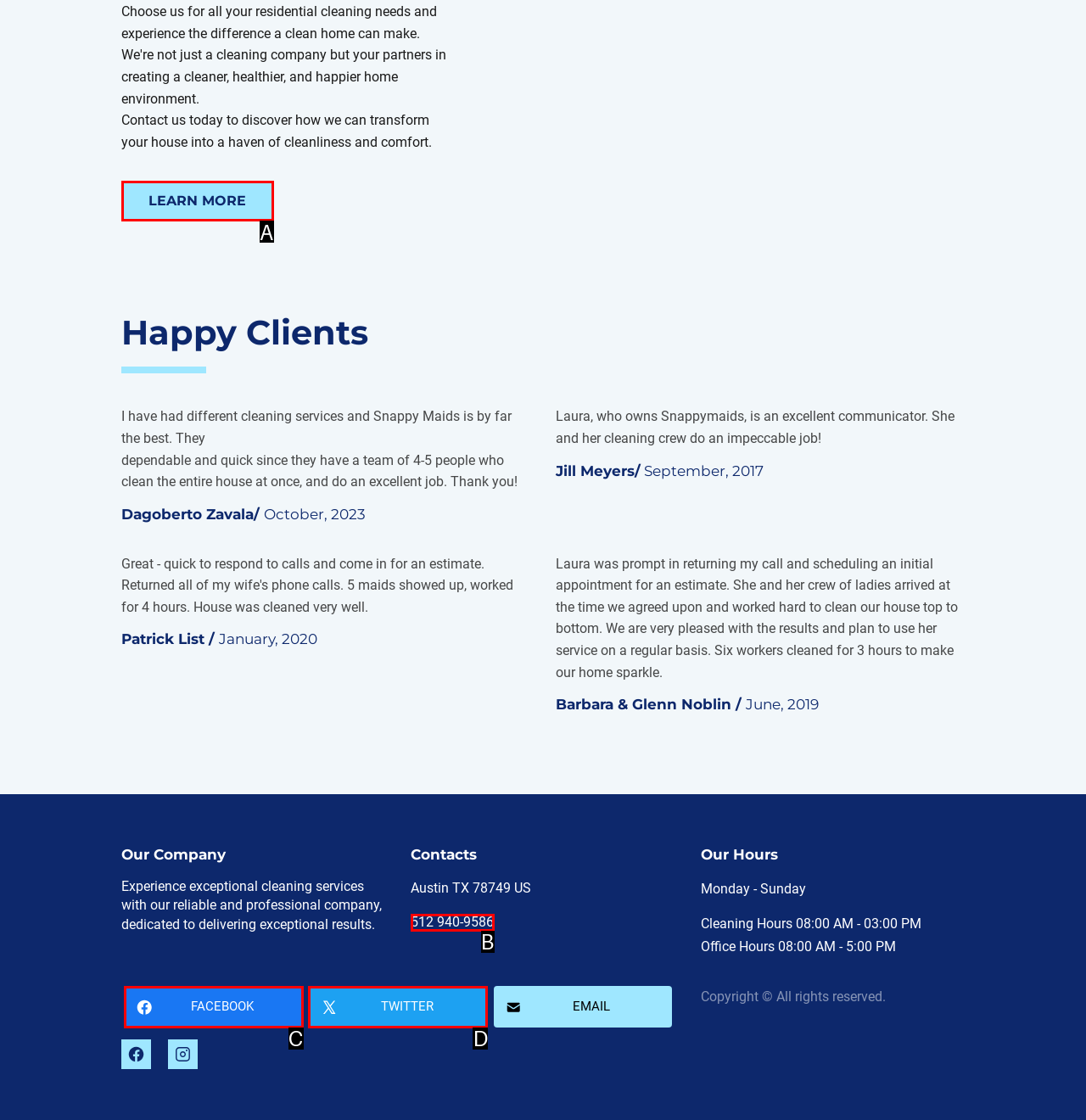Identify the UI element that corresponds to this description: Learn more
Respond with the letter of the correct option.

A